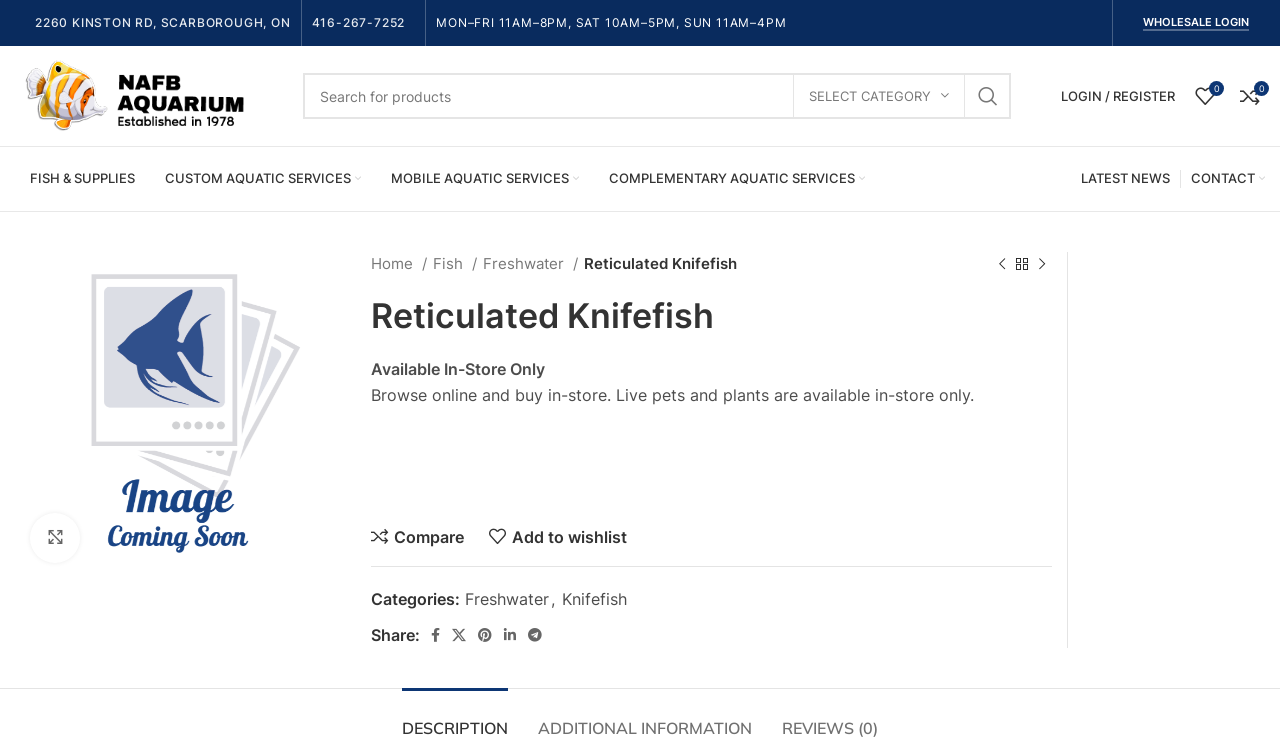Specify the bounding box coordinates of the area to click in order to follow the given instruction: "Login to wholesale account."

[0.893, 0.022, 0.976, 0.042]